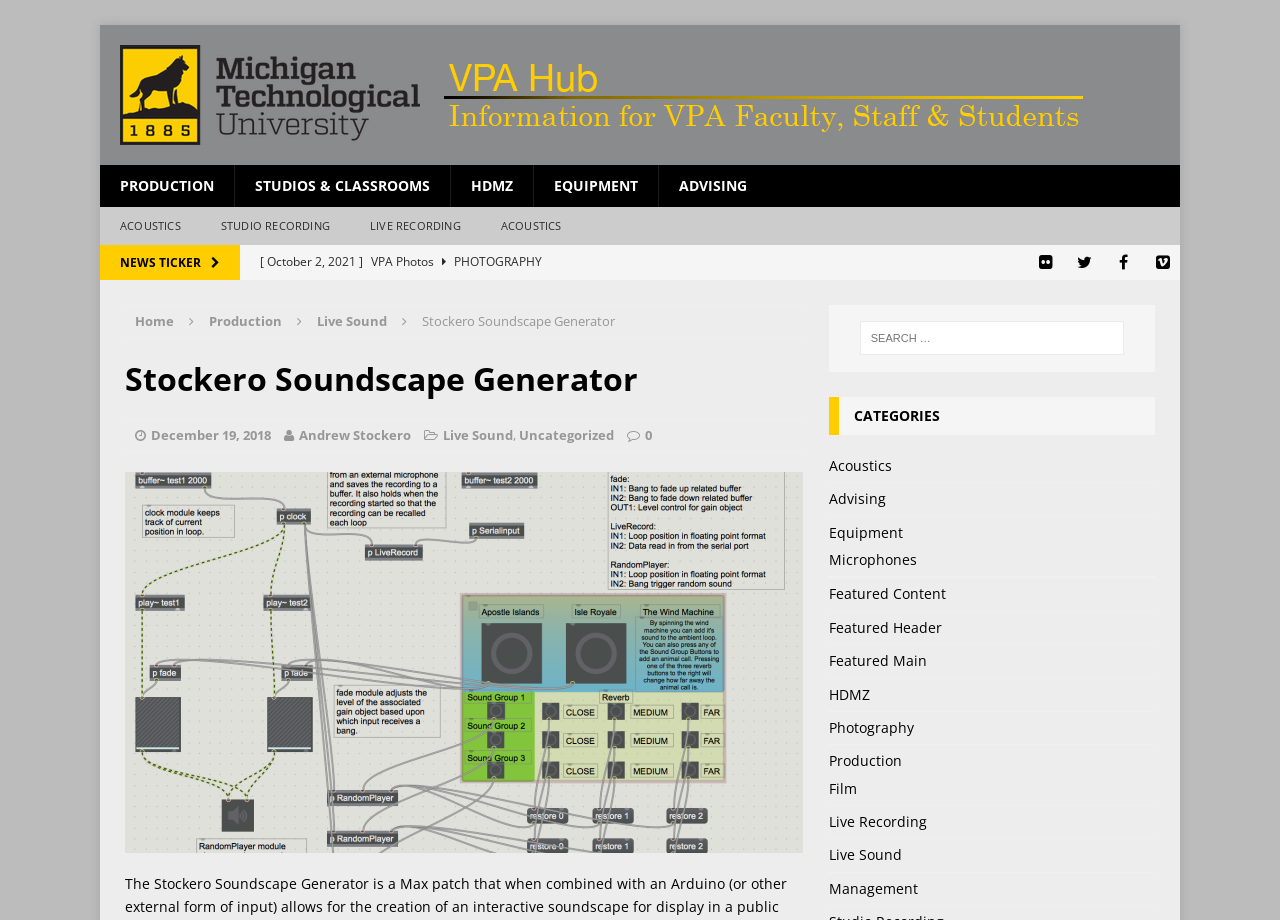From the element description Studio Recording, predict the bounding box coordinates of the UI element. The coordinates must be specified in the format (top-left x, top-left y, bottom-right x, bottom-right y) and should be within the 0 to 1 range.

[0.157, 0.225, 0.273, 0.266]